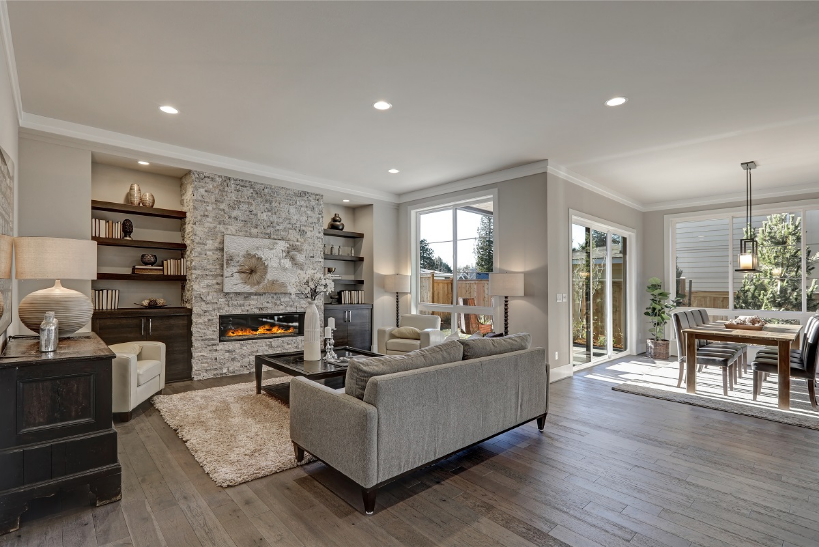Give a one-word or short-phrase answer to the following question: 
What type of flooring is used in the room?

Hardwood